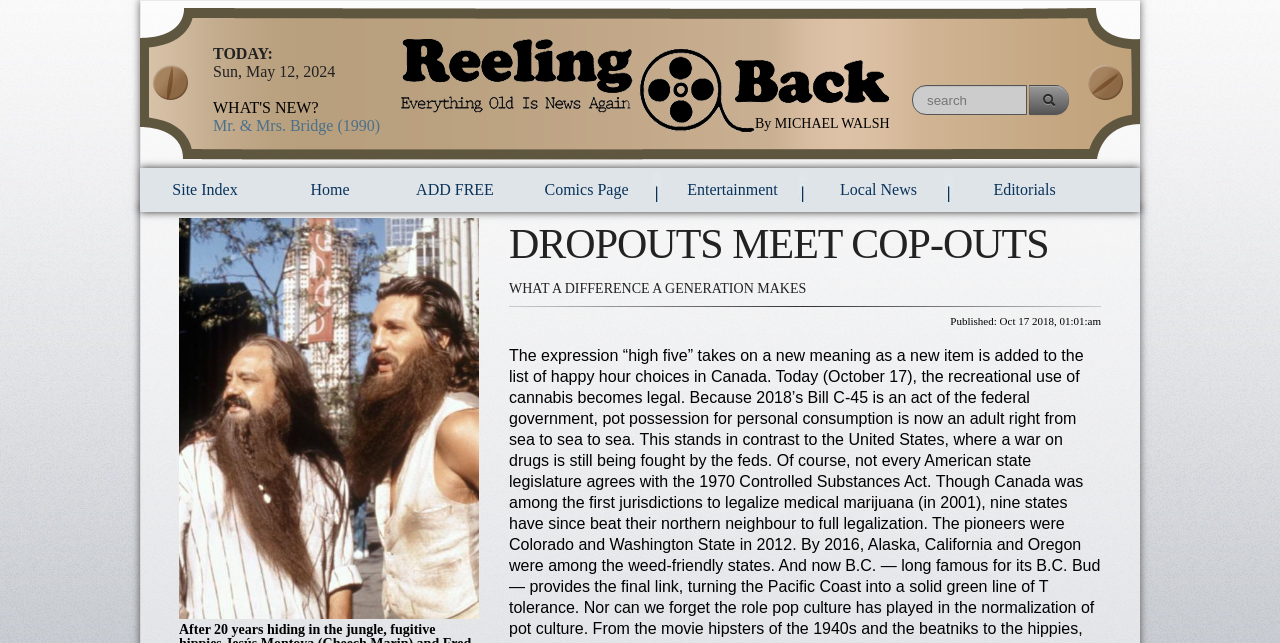Identify the bounding box coordinates for the region of the element that should be clicked to carry out the instruction: "read Local News". The bounding box coordinates should be four float numbers between 0 and 1, i.e., [left, top, right, bottom].

[0.634, 0.269, 0.738, 0.322]